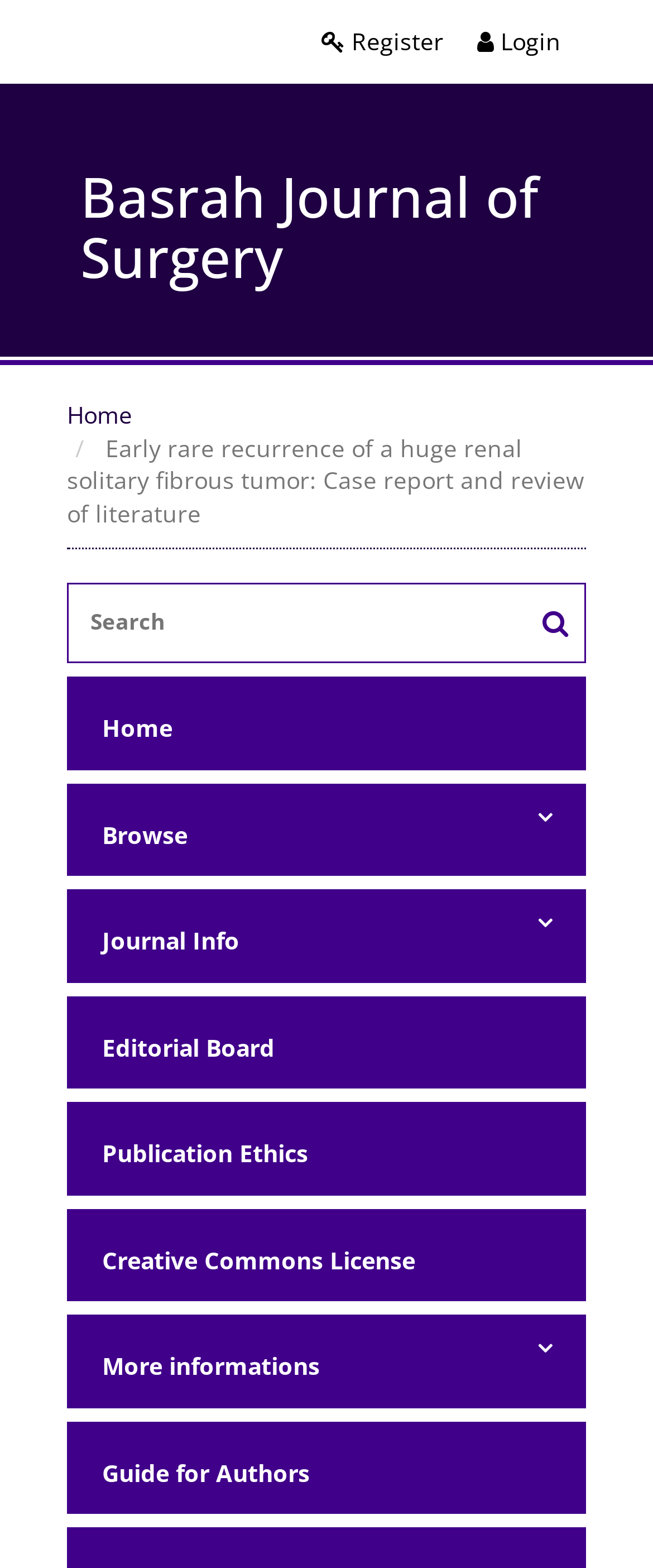Please provide a short answer using a single word or phrase for the question:
What is the purpose of the textbox?

Search